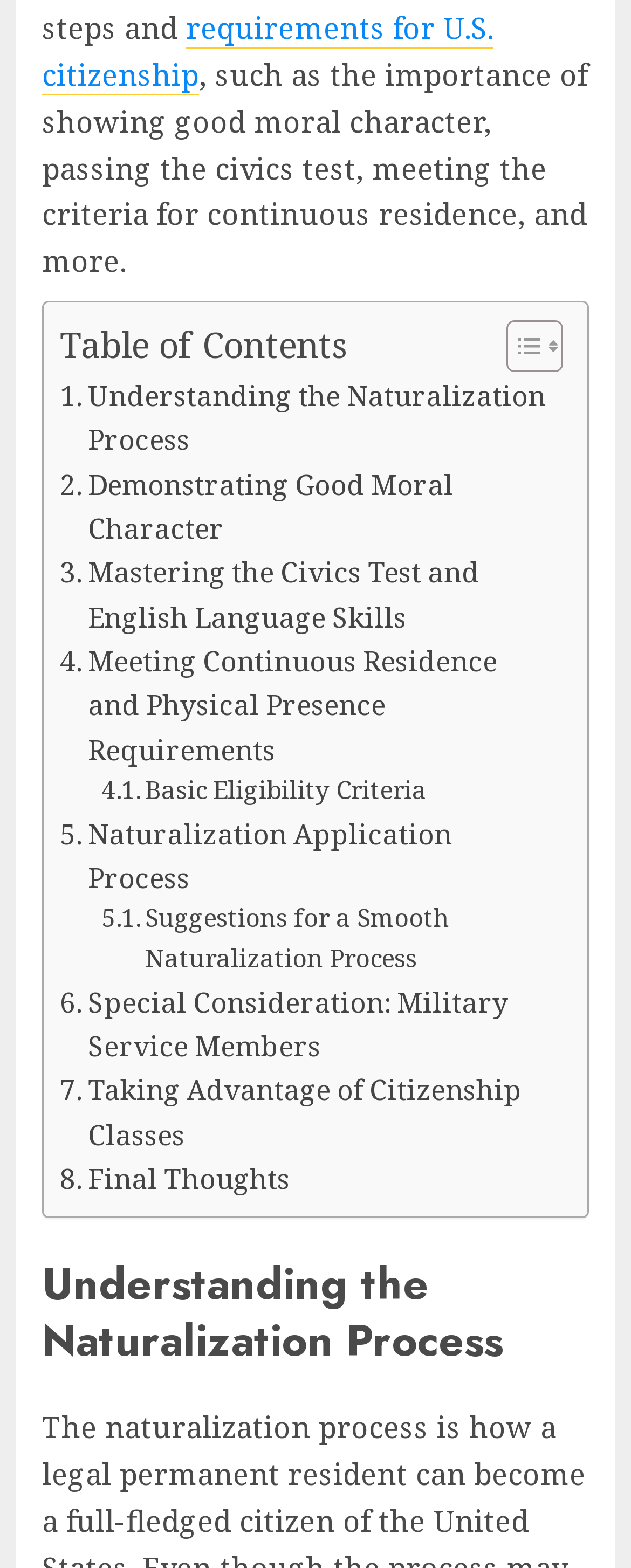What is the main topic of this webpage?
Respond to the question with a well-detailed and thorough answer.

The webpage appears to be discussing the requirements and process of obtaining U.S. citizenship, as indicated by the link 'requirements for U.S. citizenship' and the various subtopics listed in the table of contents.